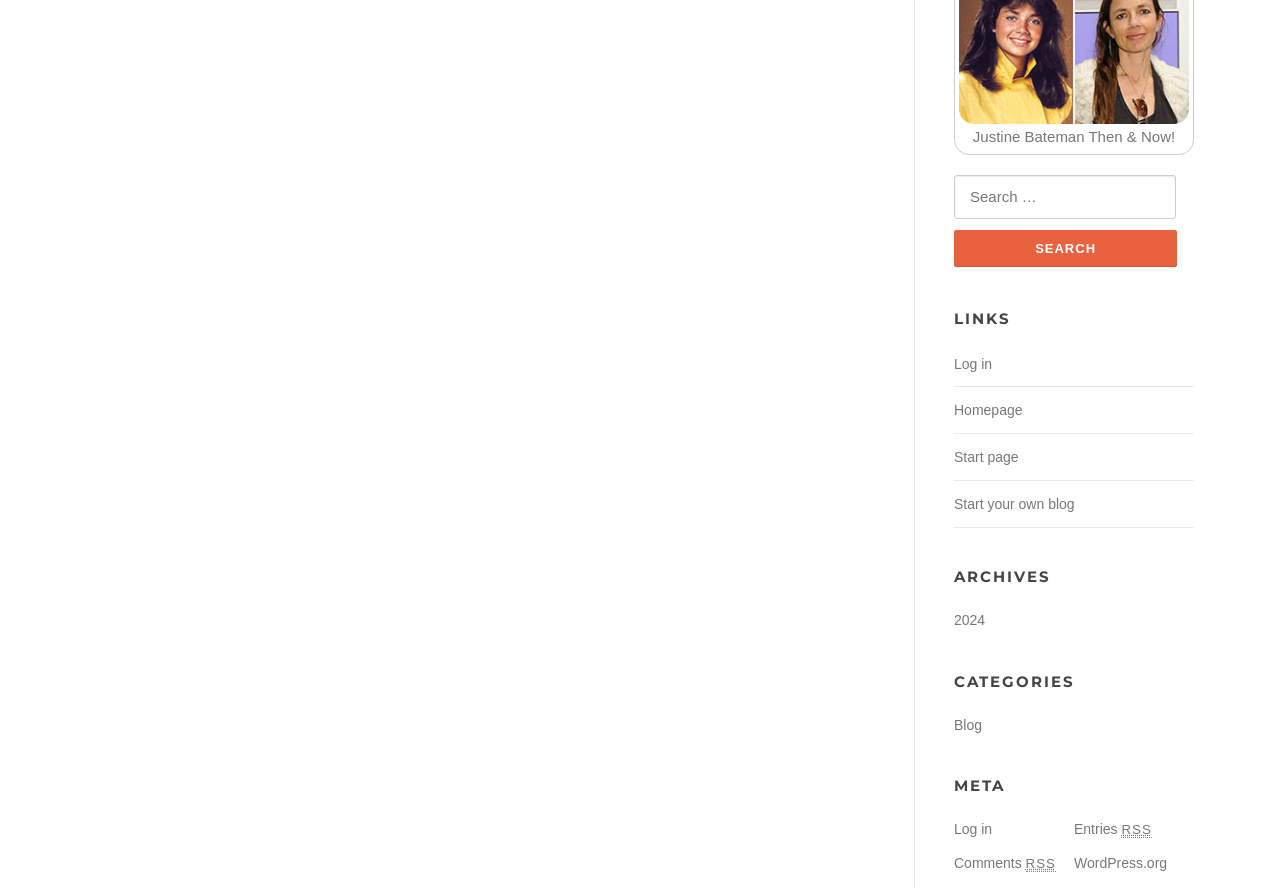Can you look at the image and give a comprehensive answer to the question:
What is the purpose of the button?

The purpose of the button is obtained from the StaticText element with the text 'SEARCH' which is a child of the button element. This button is part of the search functionality.